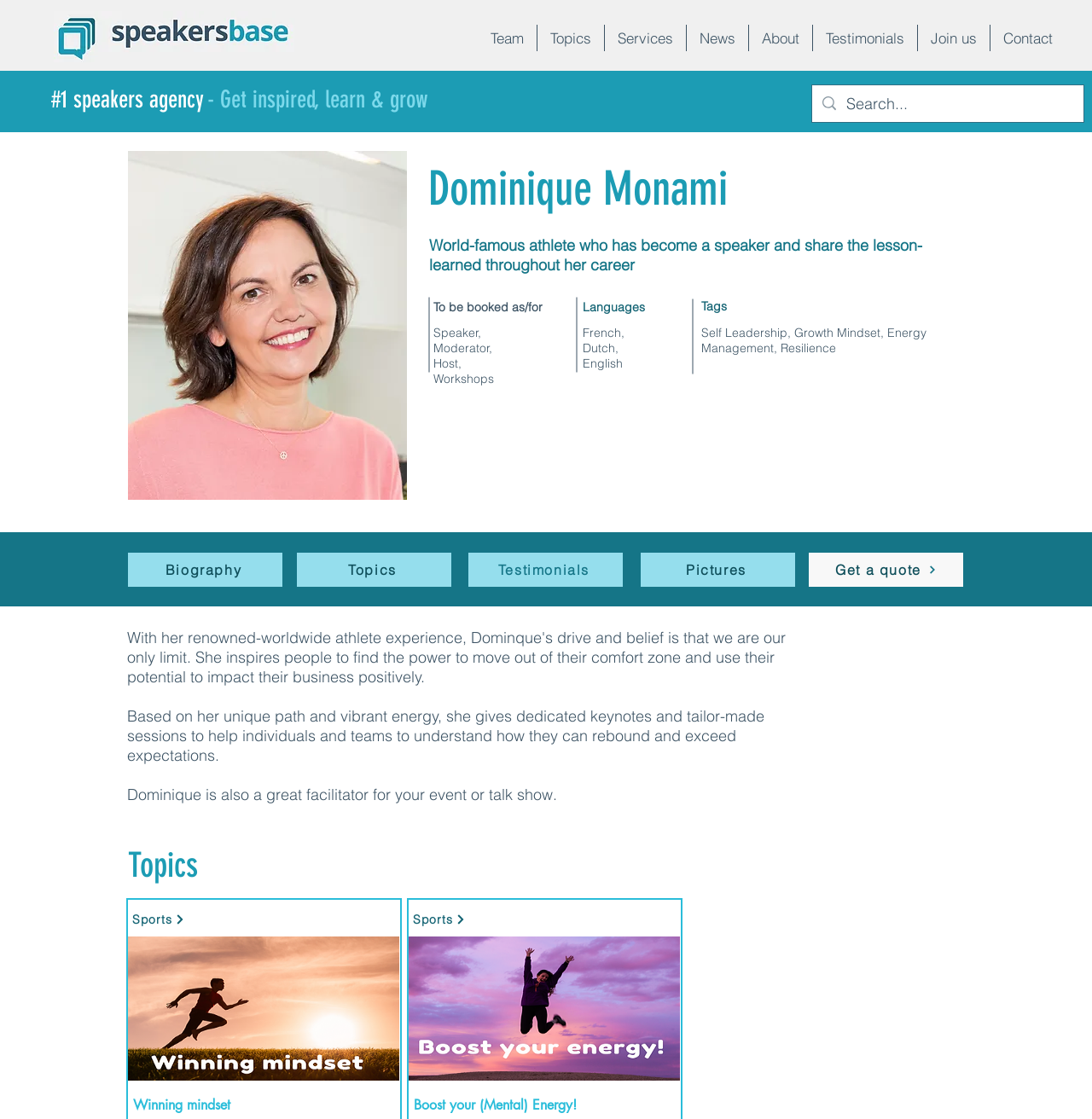Return the bounding box coordinates of the UI element that corresponds to this description: "Join us". The coordinates must be given as four float numbers in the range of 0 and 1, [left, top, right, bottom].

[0.84, 0.022, 0.906, 0.046]